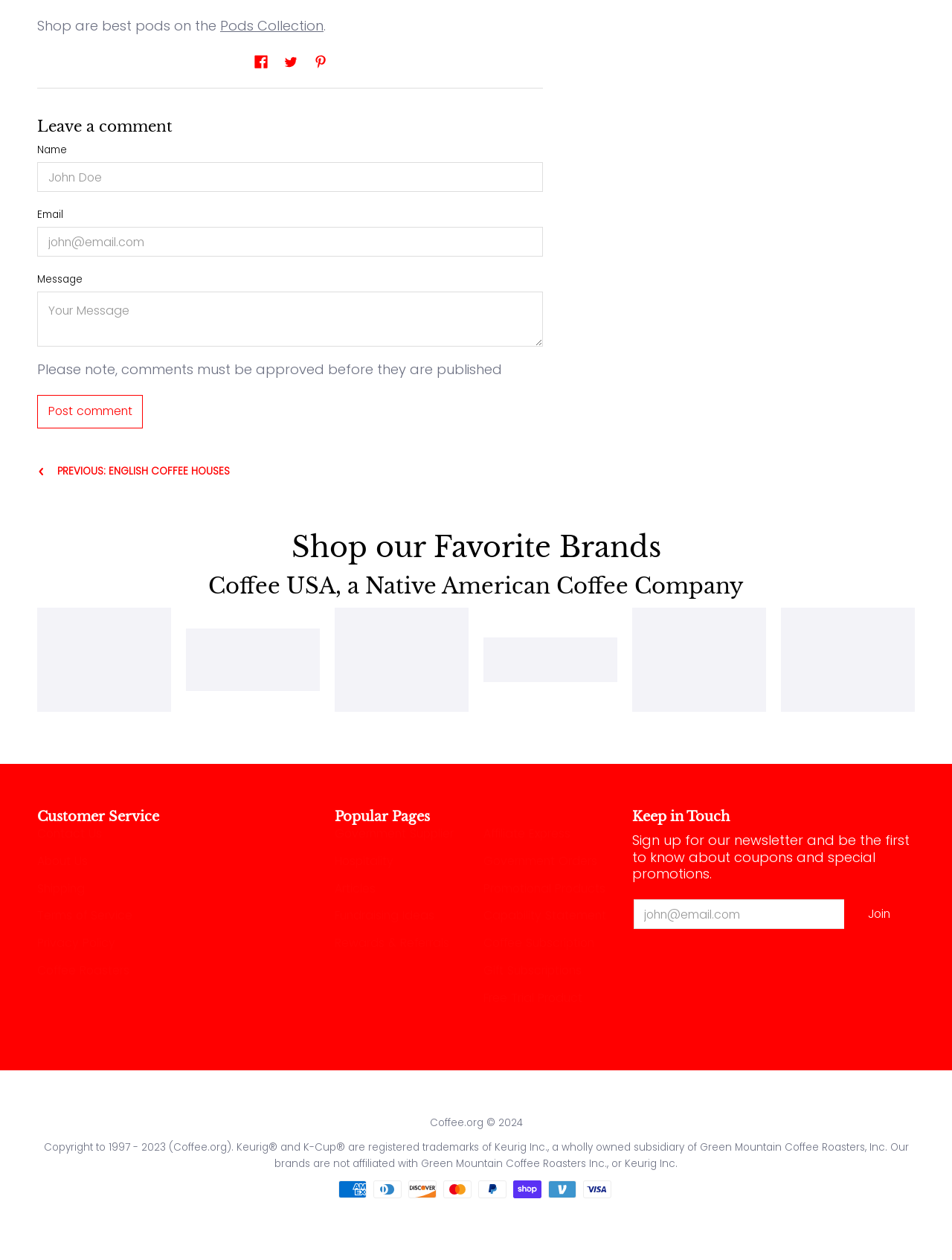Can you find the bounding box coordinates for the element to click on to achieve the instruction: "Enter your name in the 'Name' field"?

[0.039, 0.129, 0.57, 0.152]